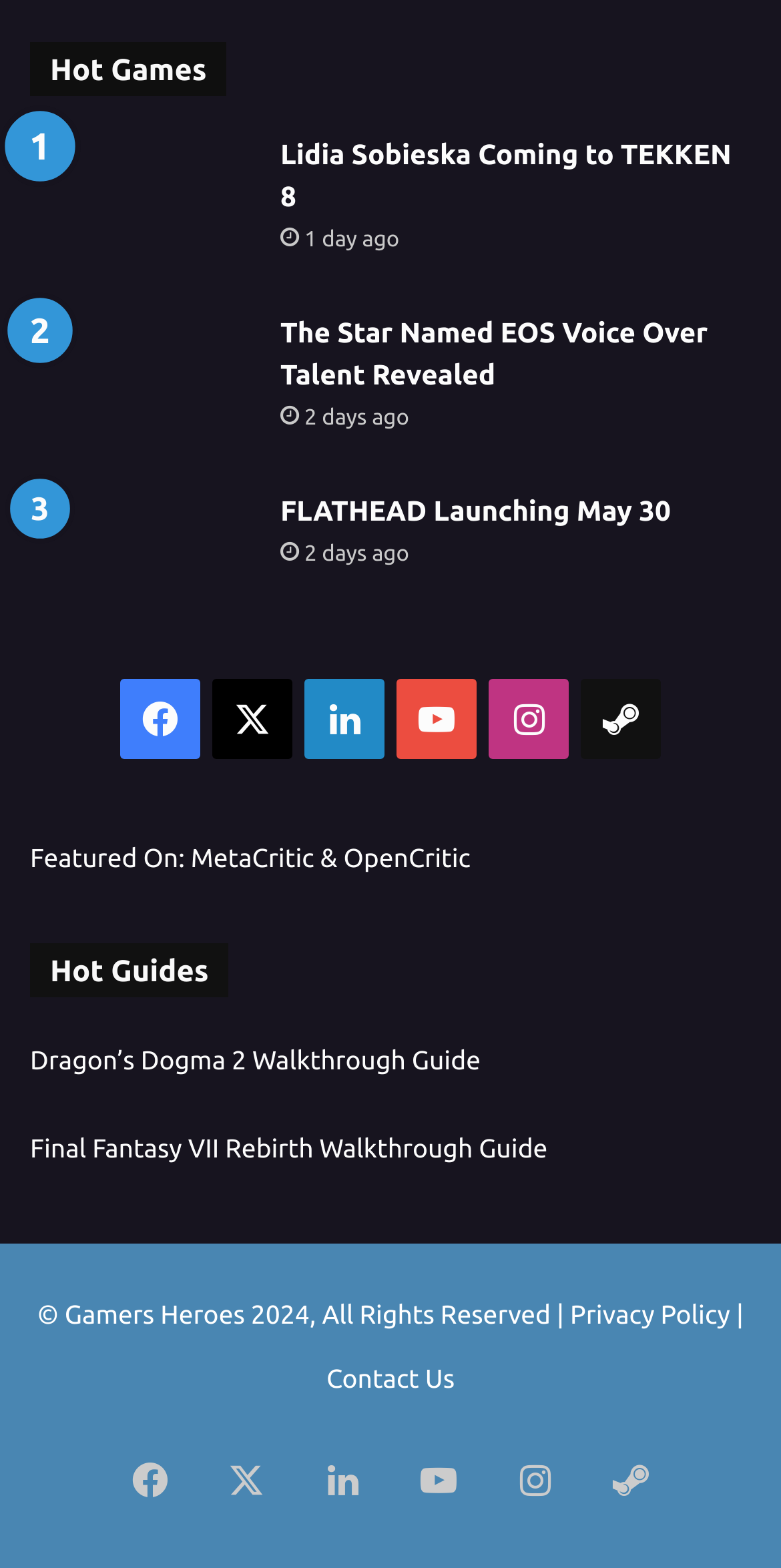Find the bounding box coordinates of the element to click in order to complete this instruction: "Read Dragon’s Dogma 2 Walkthrough Guide". The bounding box coordinates must be four float numbers between 0 and 1, denoted as [left, top, right, bottom].

[0.038, 0.666, 0.615, 0.684]